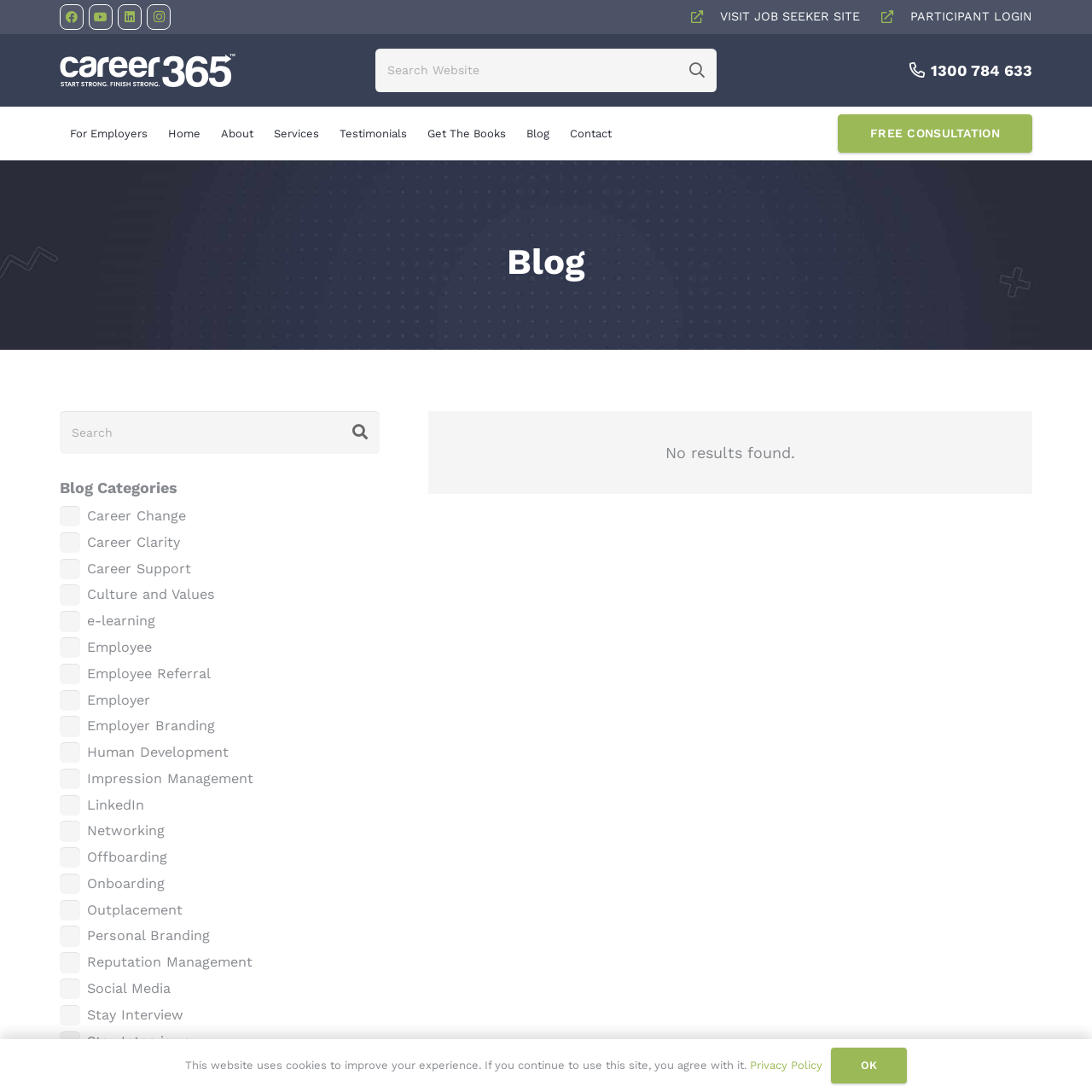Please identify the bounding box coordinates of the element's region that should be clicked to execute the following instruction: "Read the review of GoSports Backyard Bocce Set". The bounding box coordinates must be four float numbers between 0 and 1, i.e., [left, top, right, bottom].

None